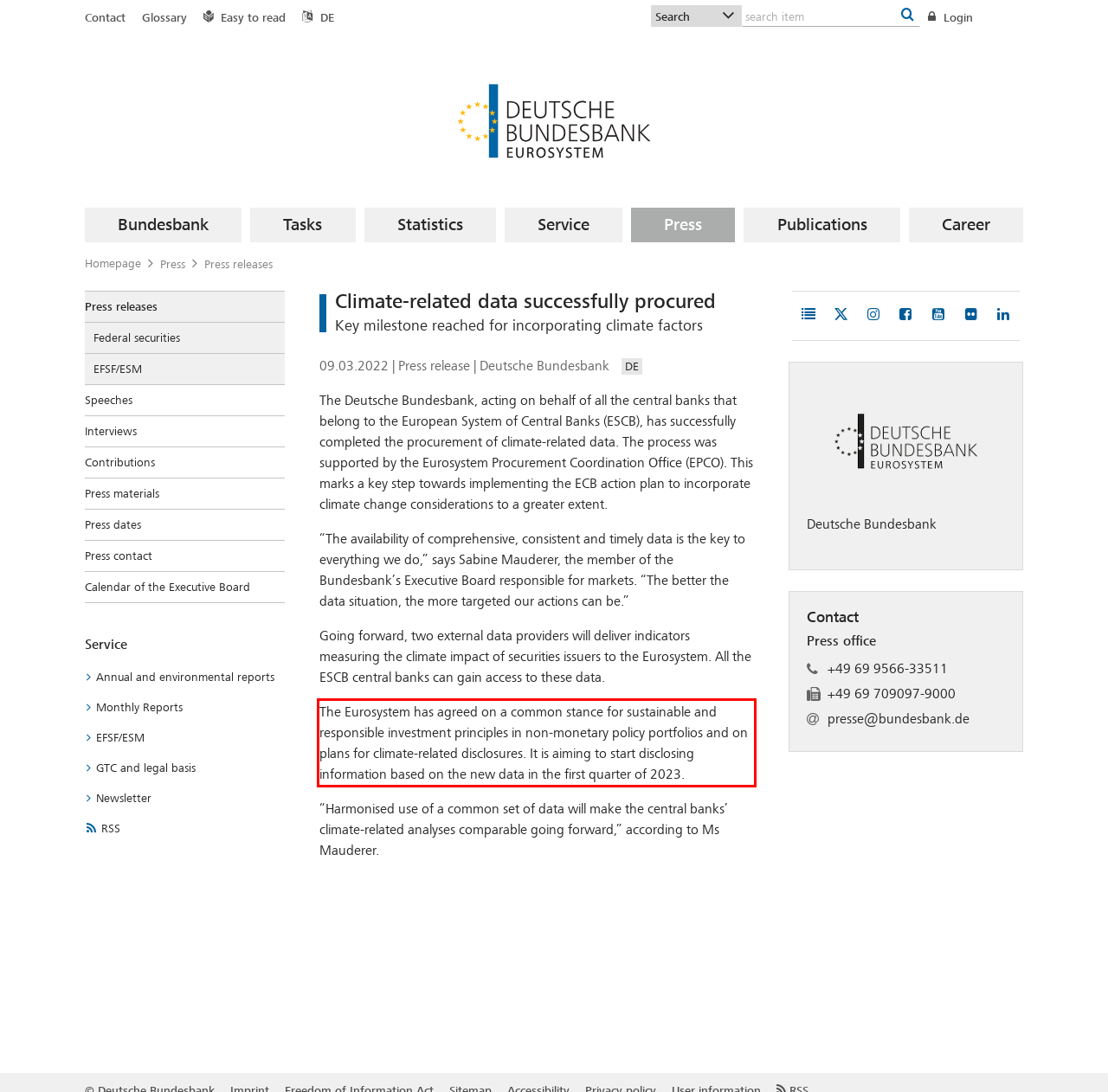Please look at the webpage screenshot and extract the text enclosed by the red bounding box.

The Eurosystem has agreed on a common stance for sustainable and responsible investment principles in non-monetary policy portfolios and on plans for climate-related disclosures. It is aiming to start disclosing information based on the new data in the first quarter of 2023.